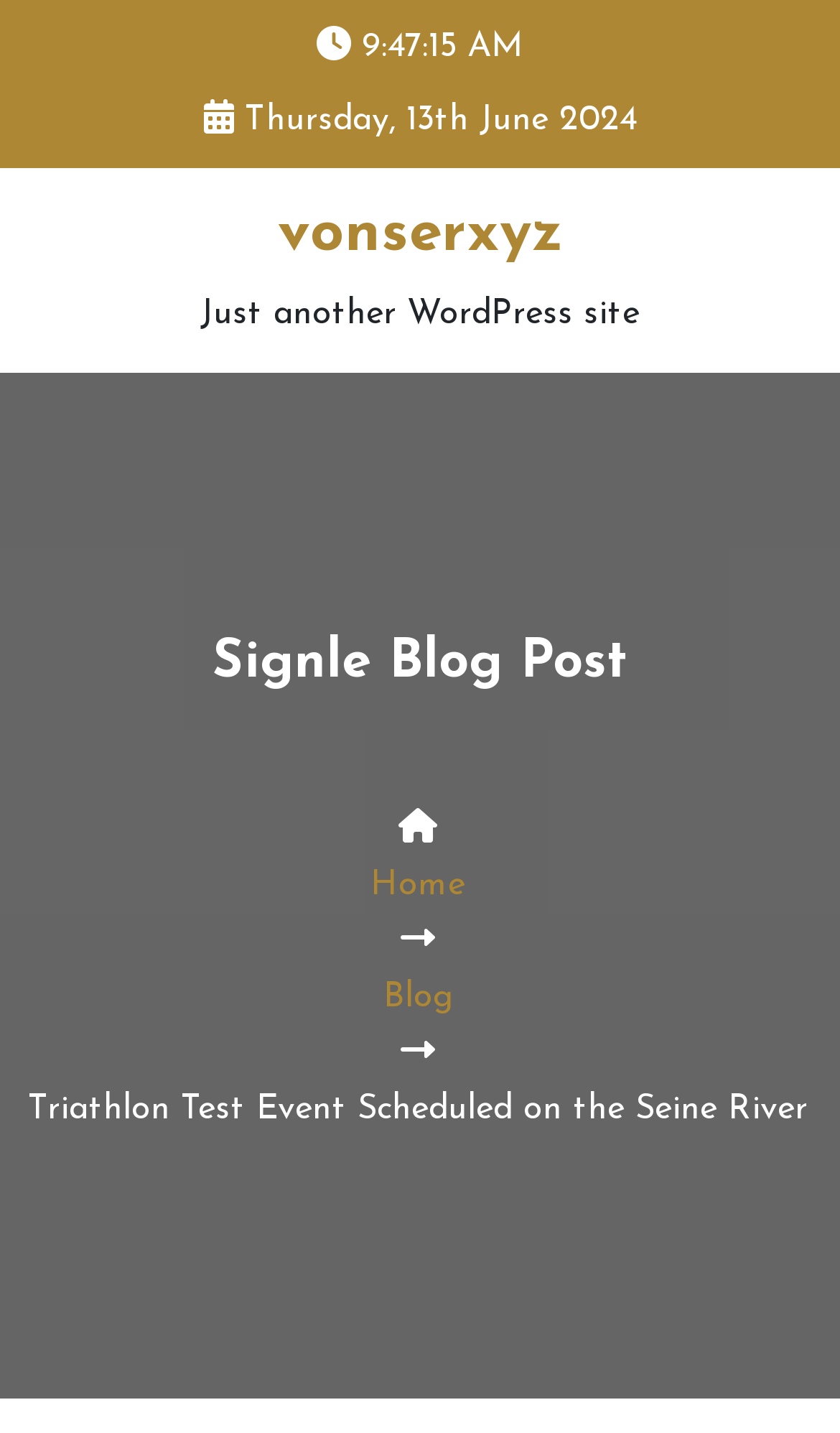What is the title of the blog post?
Answer the question with just one word or phrase using the image.

Triathlon Test Event Scheduled on the Seine River